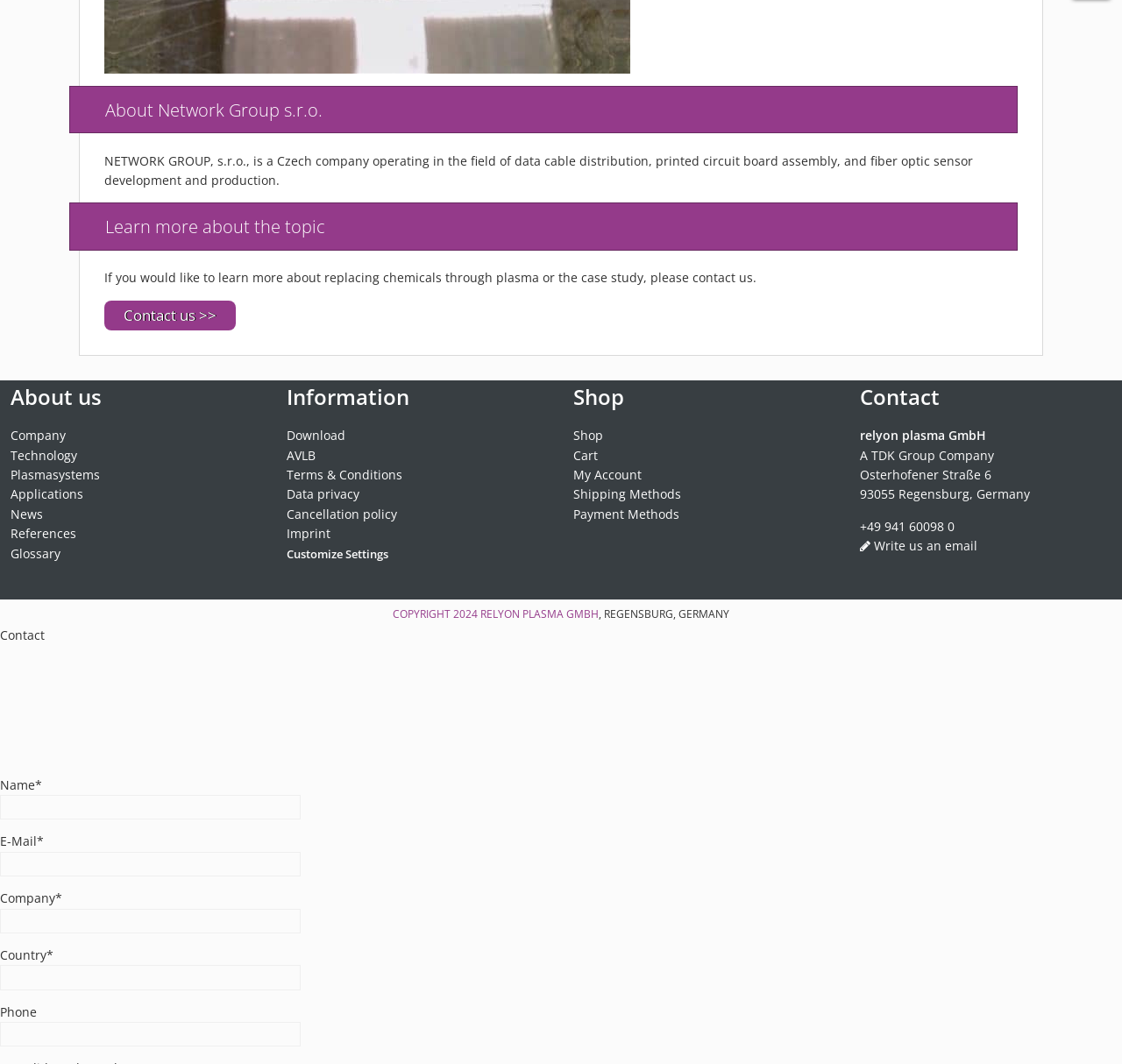What is the address of relyon plasma GmbH?
Please provide a single word or phrase as your answer based on the image.

Osterhofener Straße 6, 93055 Regensburg, Germany